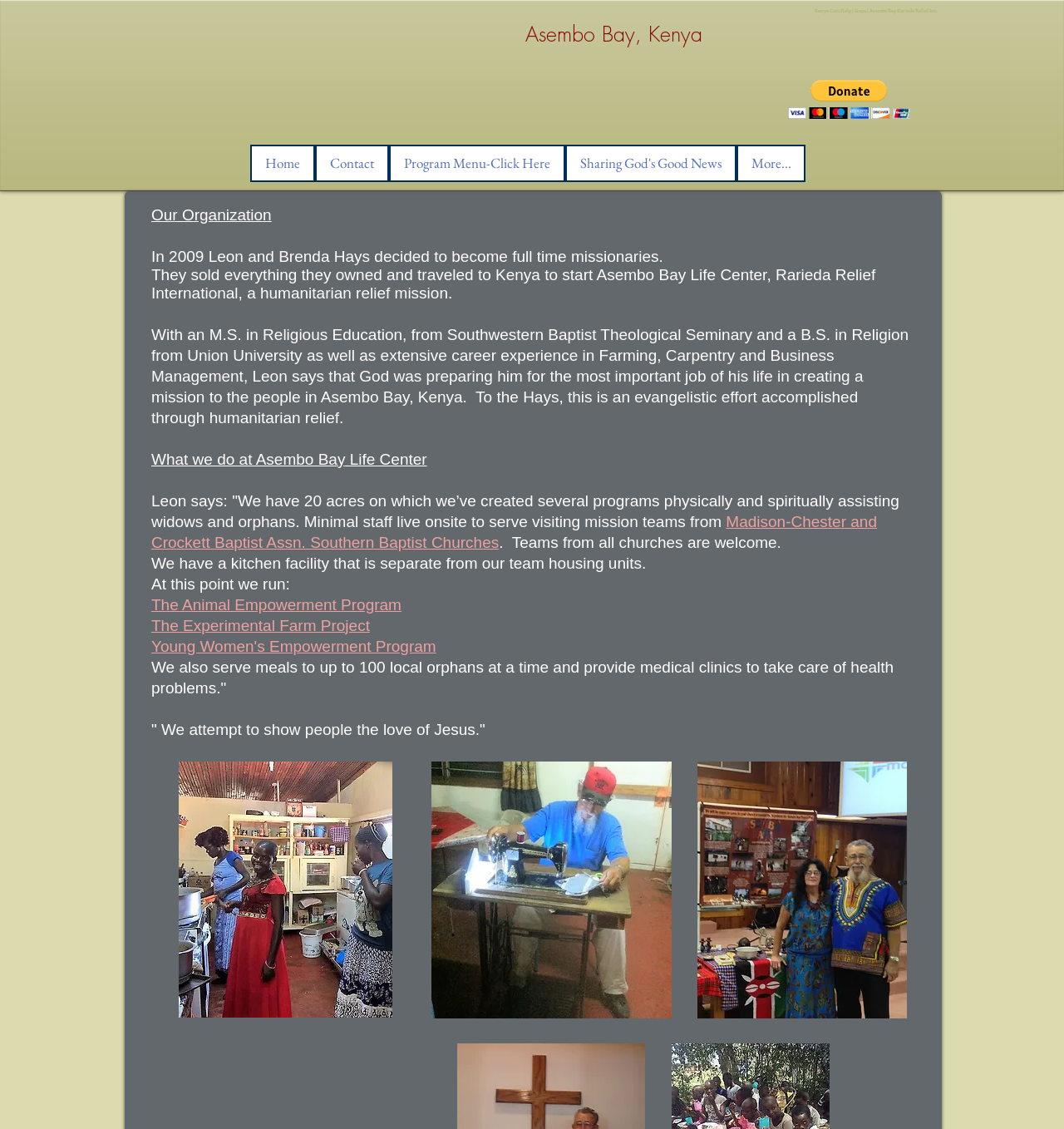Use a single word or phrase to answer the following:
What programs do they have for widows and orphans?

Several programs